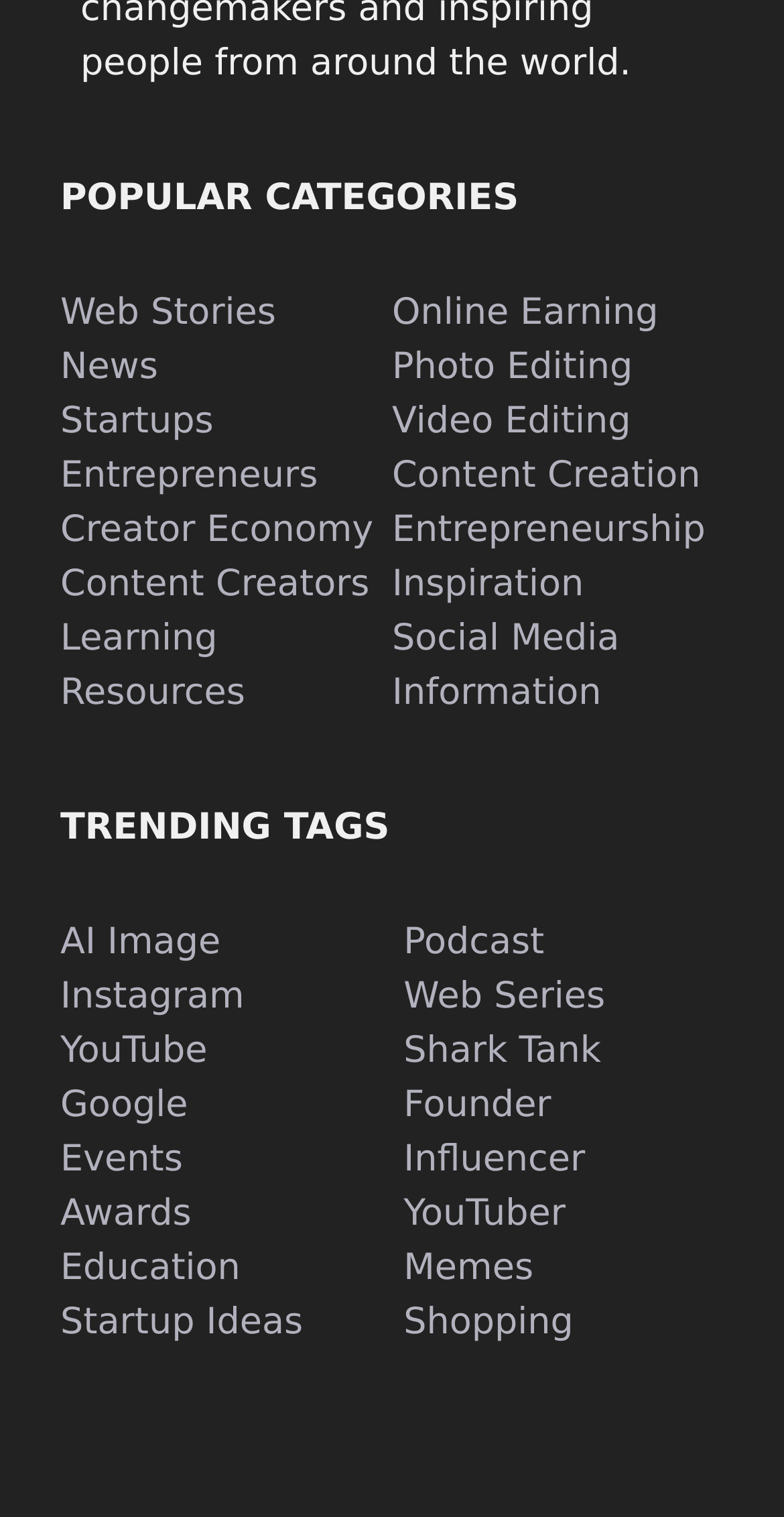Find the bounding box coordinates of the element to click in order to complete the given instruction: "Learn about AI Image."

[0.077, 0.607, 0.281, 0.635]